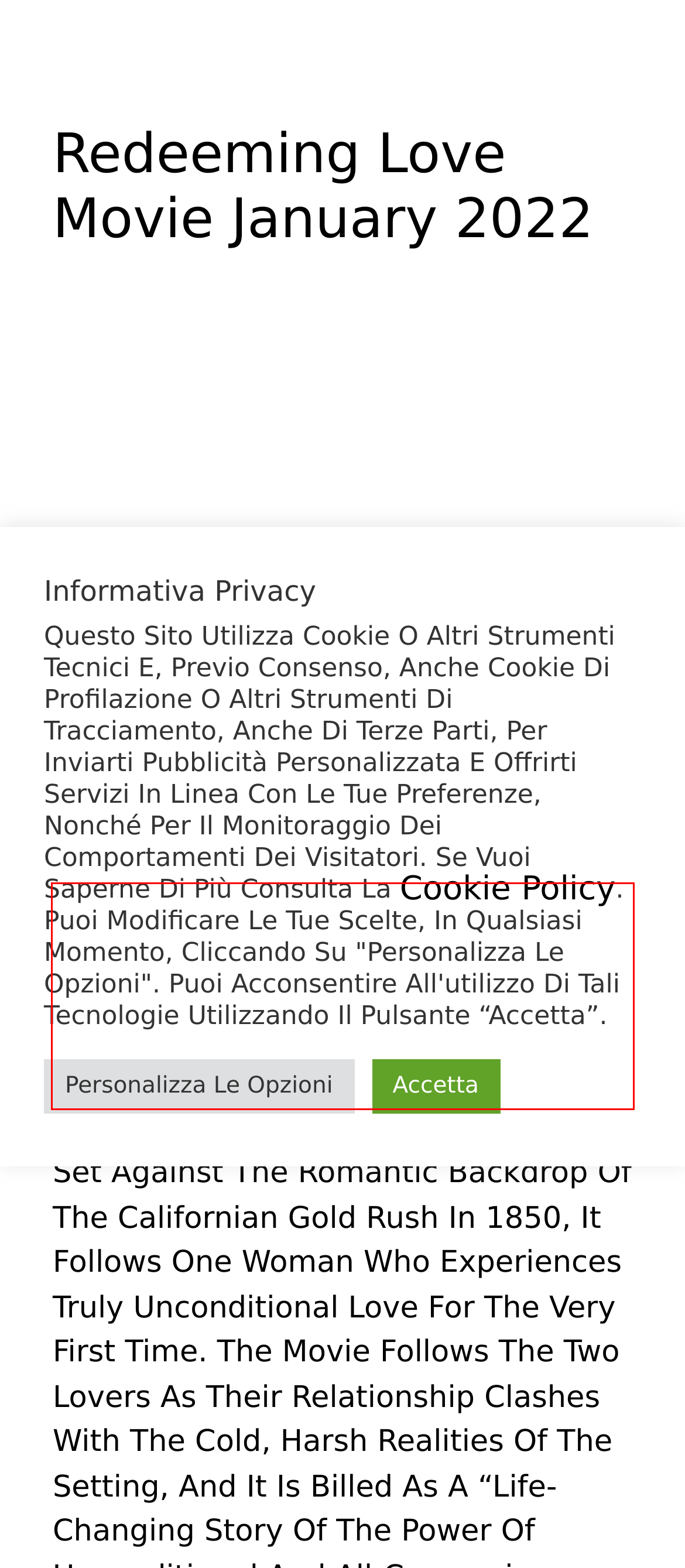You have a screenshot of a webpage, and there is a red bounding box around a UI element. Utilize OCR to extract the text within this red bounding box.

Redeeming Love Is An Upcoming Romantic Drama Based On Francine Rivers’ Bestselling Novel Of The Same Name And Is Inspired By The Book Of Hosea From The Old Testament.